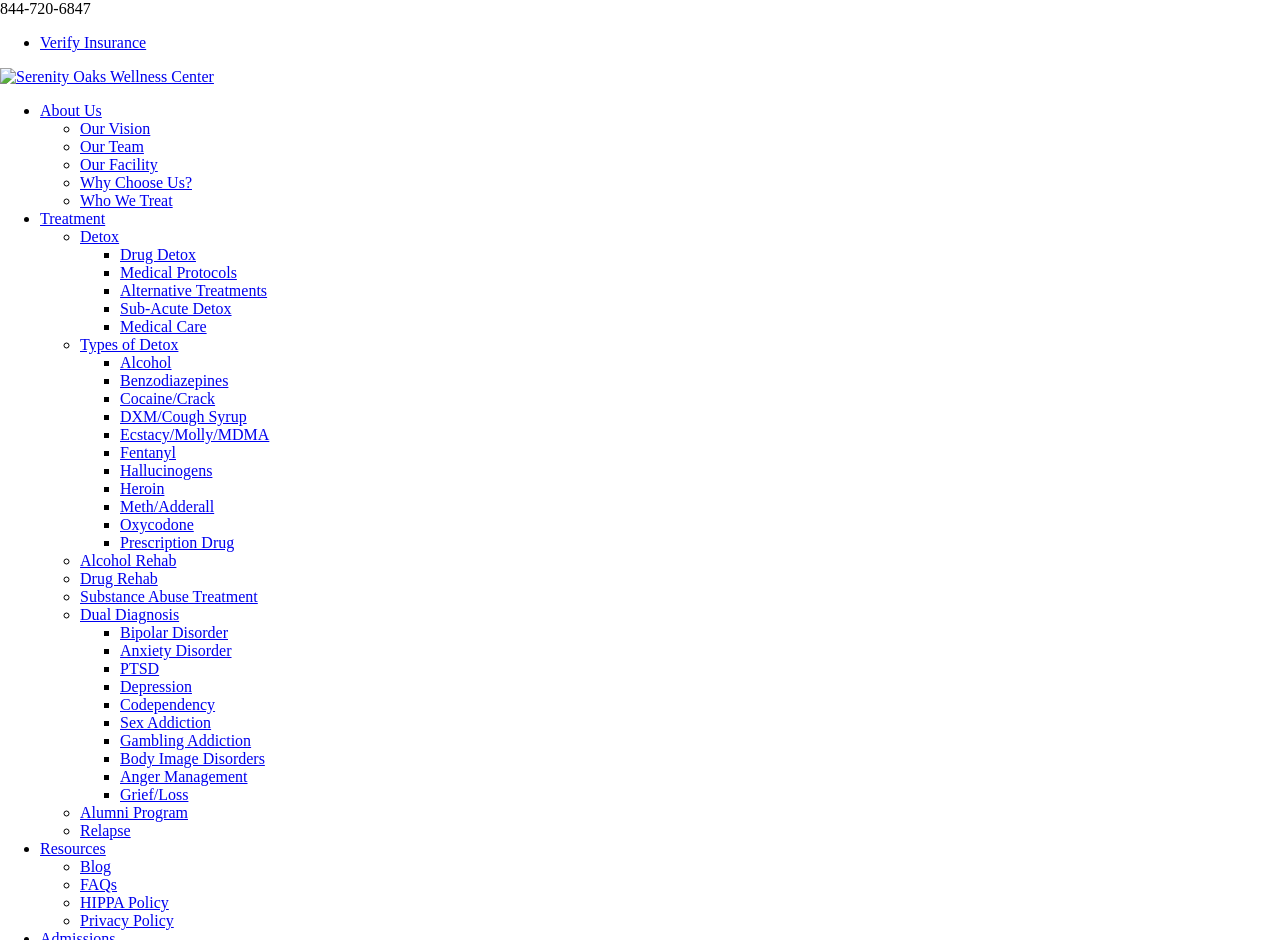Provide the bounding box coordinates for the UI element that is described as: "alt="Serenity Oaks Wellness Center"".

[0.0, 0.072, 0.167, 0.09]